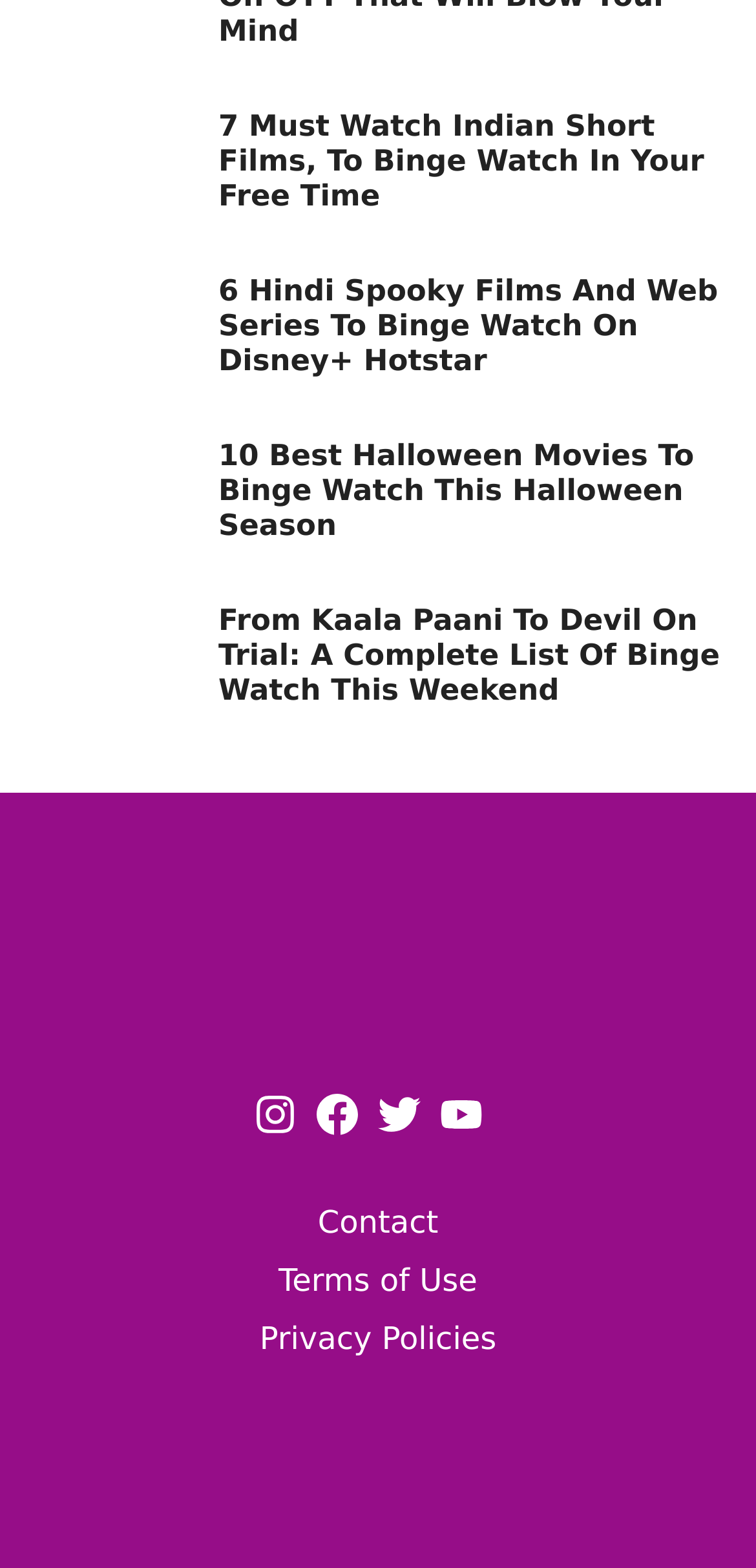What is the logo of the website?
Using the details shown in the screenshot, provide a comprehensive answer to the question.

The logo of the website is located at the top of the page, within a figure element with bounding box coordinates [0.038, 0.556, 0.962, 0.66]. The image element with the logo has a description 'Kiddaan Logo'.